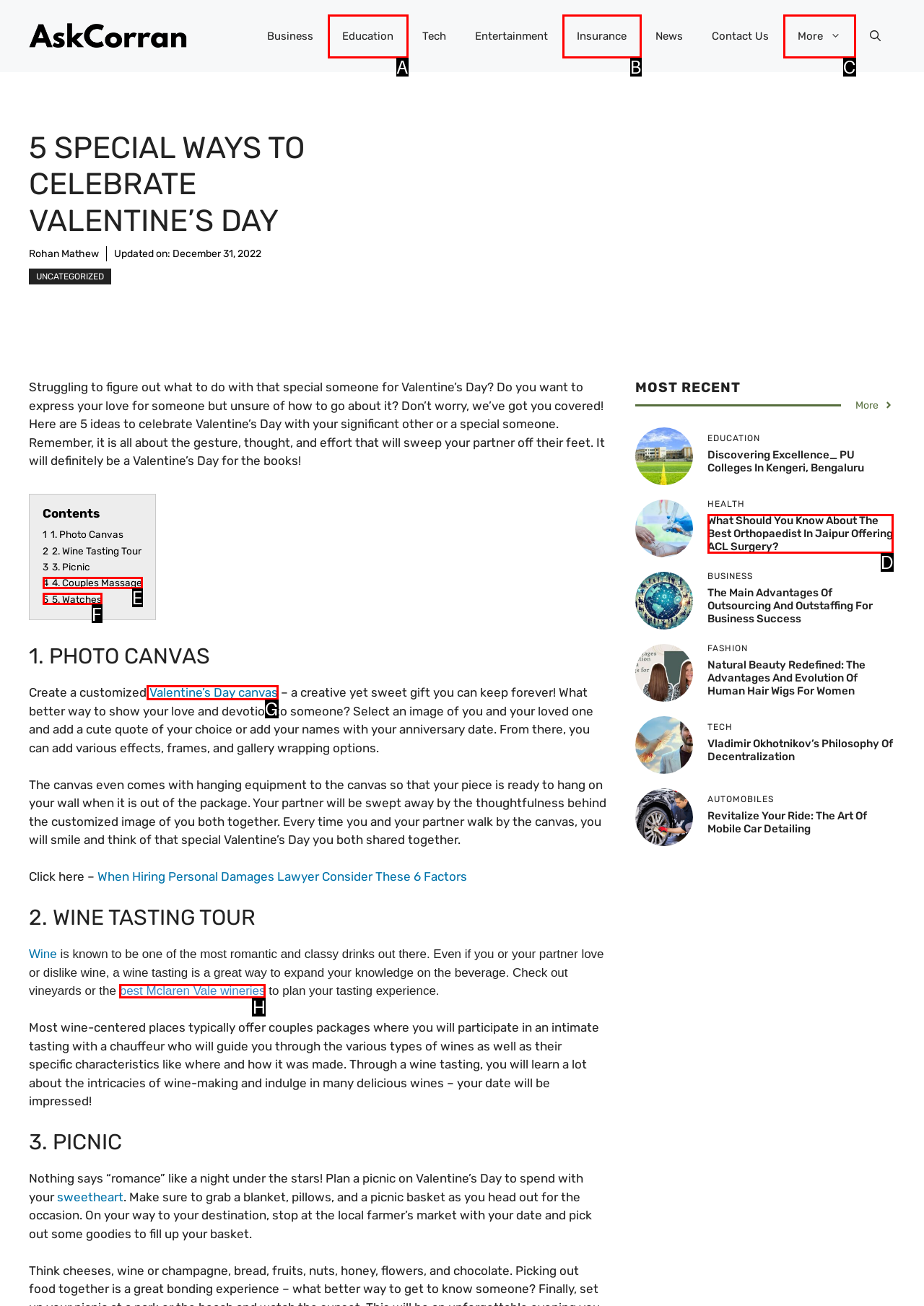Choose the option that best matches the description: 4 4. Couples Massage
Indicate the letter of the matching option directly.

E